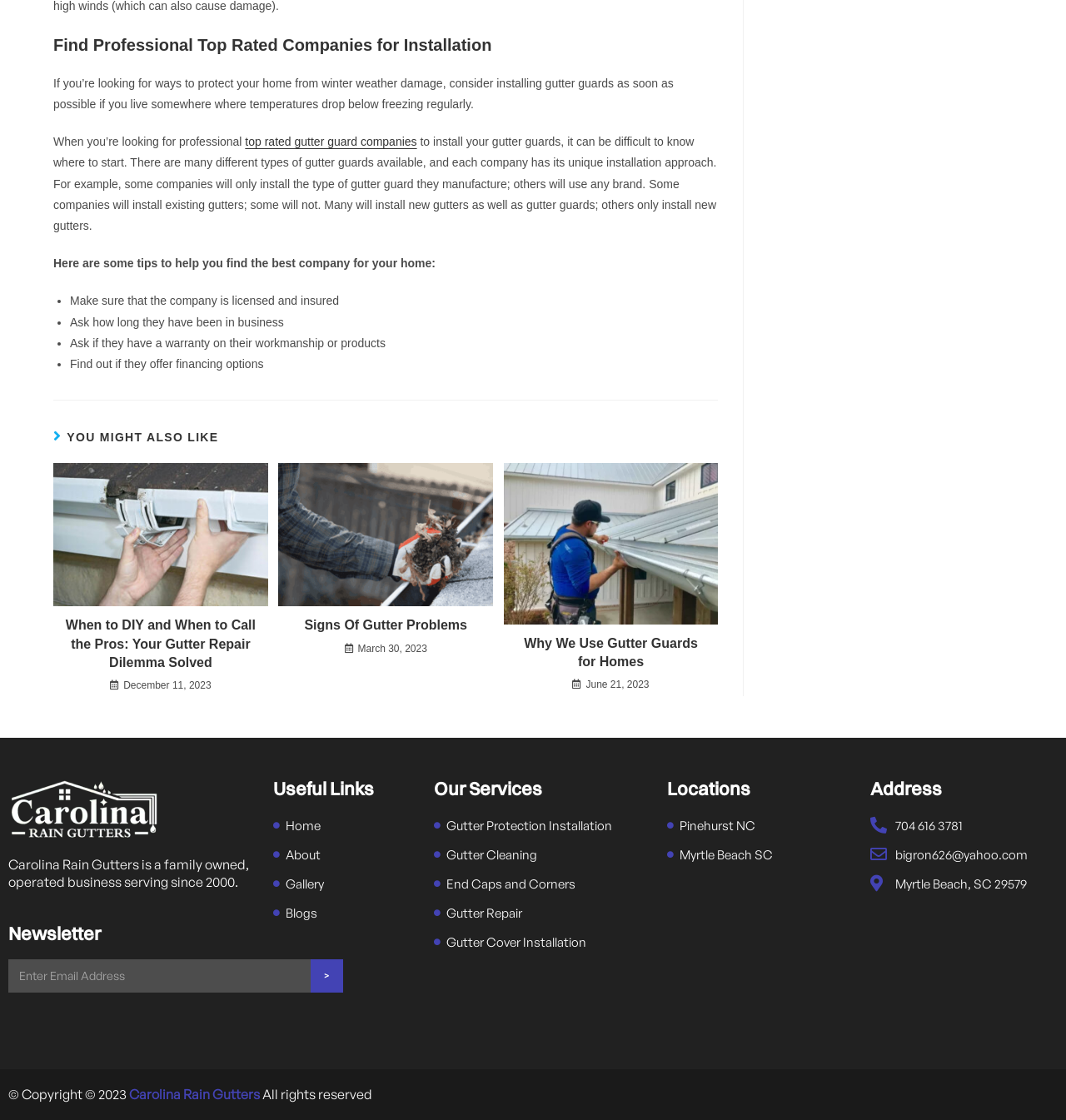Determine the bounding box of the UI component based on this description: "Pinehurst NC". The bounding box coordinates should be four float values between 0 and 1, i.e., [left, top, right, bottom].

[0.626, 0.727, 0.801, 0.747]